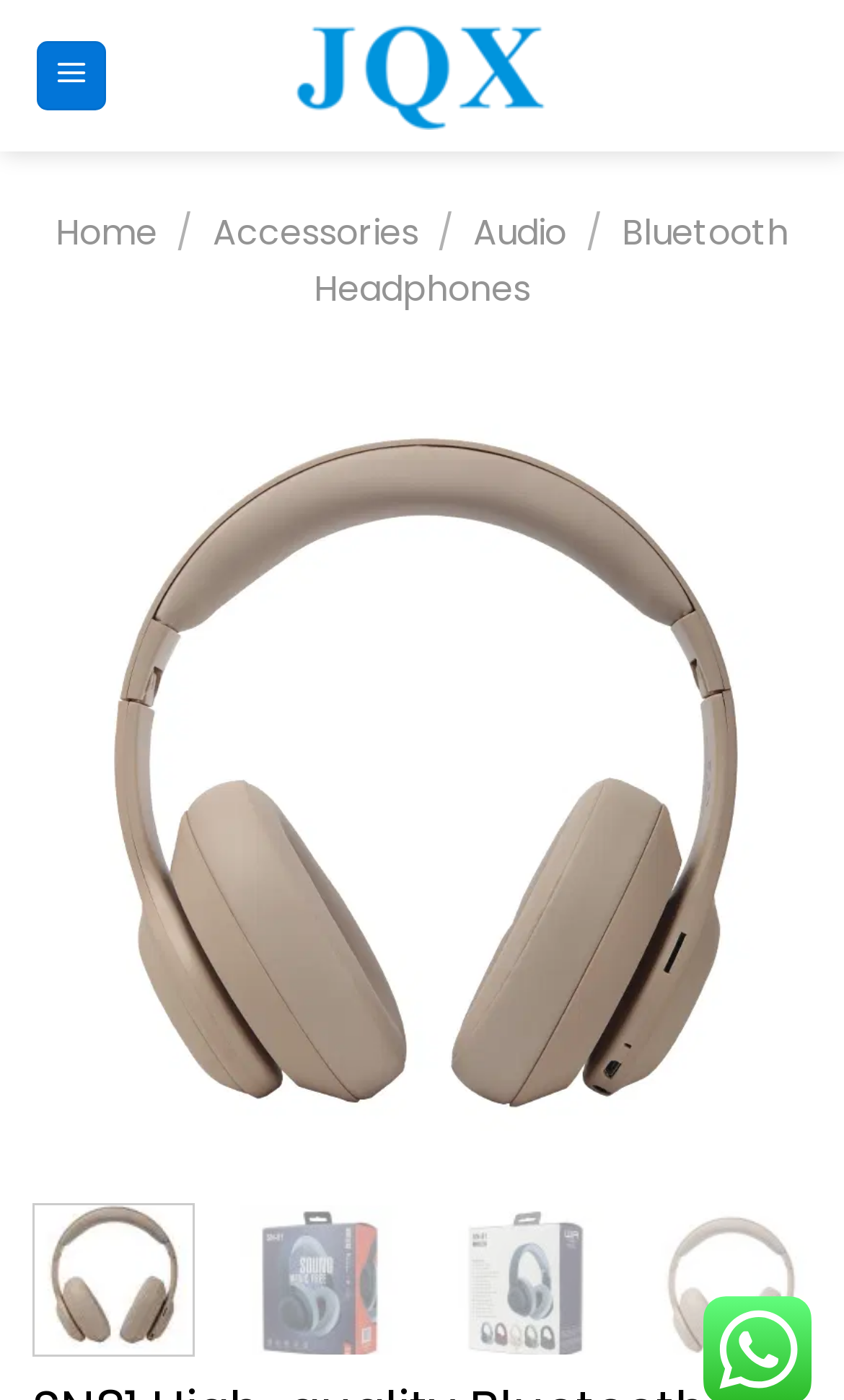Identify the bounding box coordinates of the element that should be clicked to fulfill this task: "Click on the JQX logo". The coordinates should be provided as four float numbers between 0 and 1, i.e., [left, top, right, bottom].

[0.308, 0.015, 0.692, 0.093]